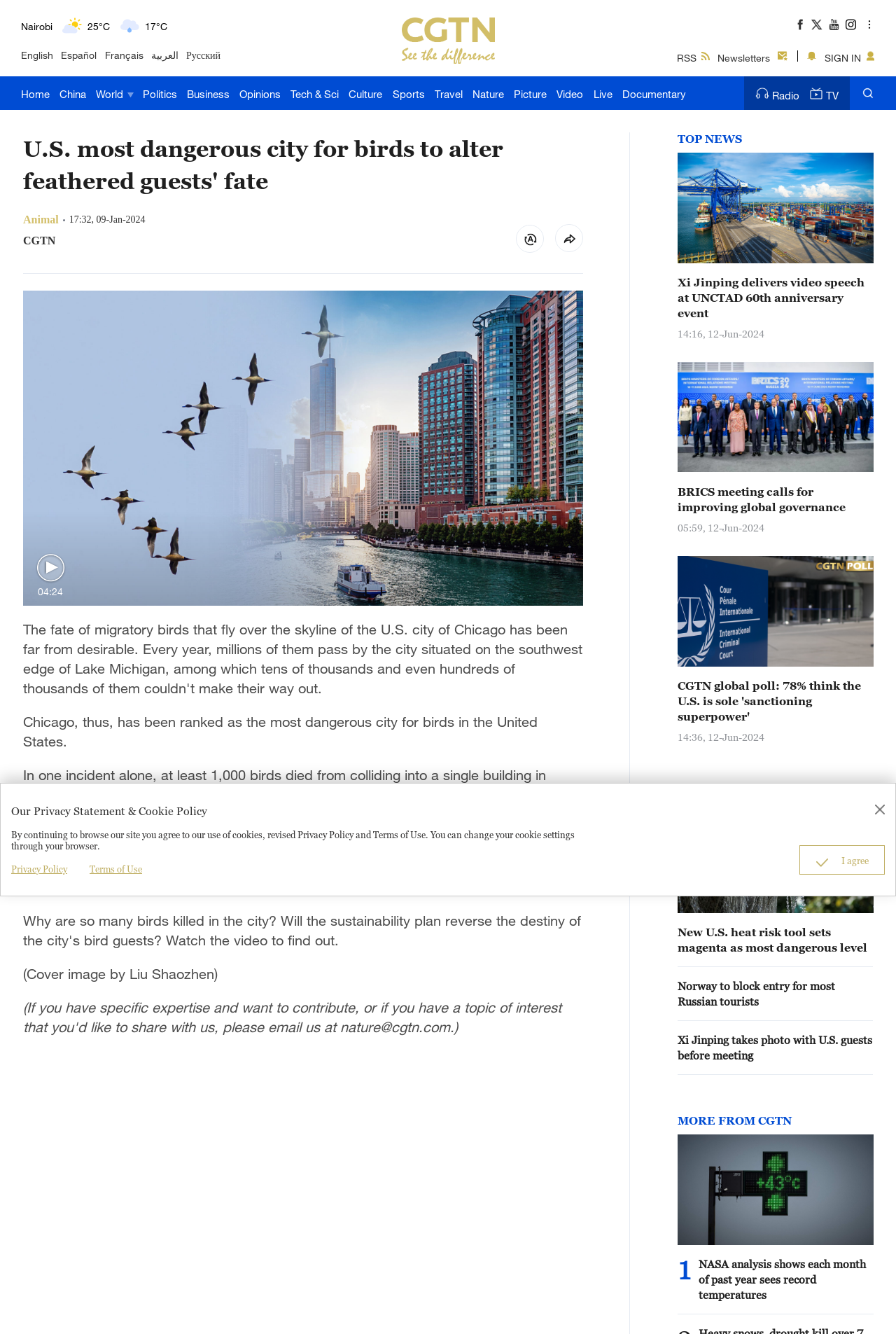Please locate the bounding box coordinates for the element that should be clicked to achieve the following instruction: "Read news about China". Ensure the coordinates are given as four float numbers between 0 and 1, i.e., [left, top, right, bottom].

[0.067, 0.057, 0.096, 0.082]